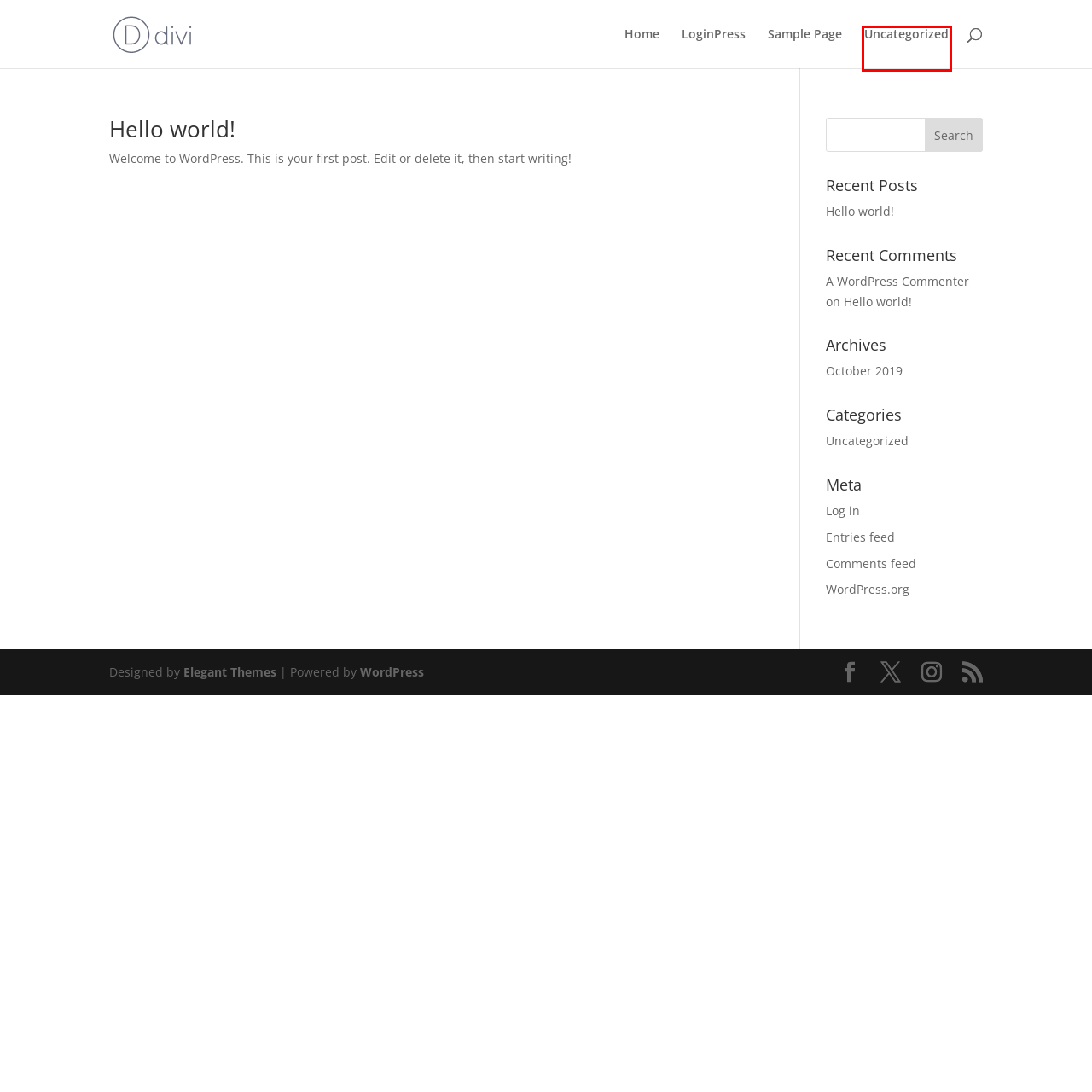You have a screenshot of a webpage with a red rectangle bounding box around an element. Identify the best matching webpage description for the new page that appears after clicking the element in the bounding box. The descriptions are:
A. Hello world! | bradcable8.com
B. Comments for bradcable8.com
C. Log In ‹ bradcable8.com — WordPress
D. Uncategorized | bradcable8.com
E. October 2019 | bradcable8.com
F. The Most Popular WordPress Themes In The World
G. Sample Page | bradcable8.com
H. Blog Tool, Publishing Platform, and CMS – WordPress.org

D